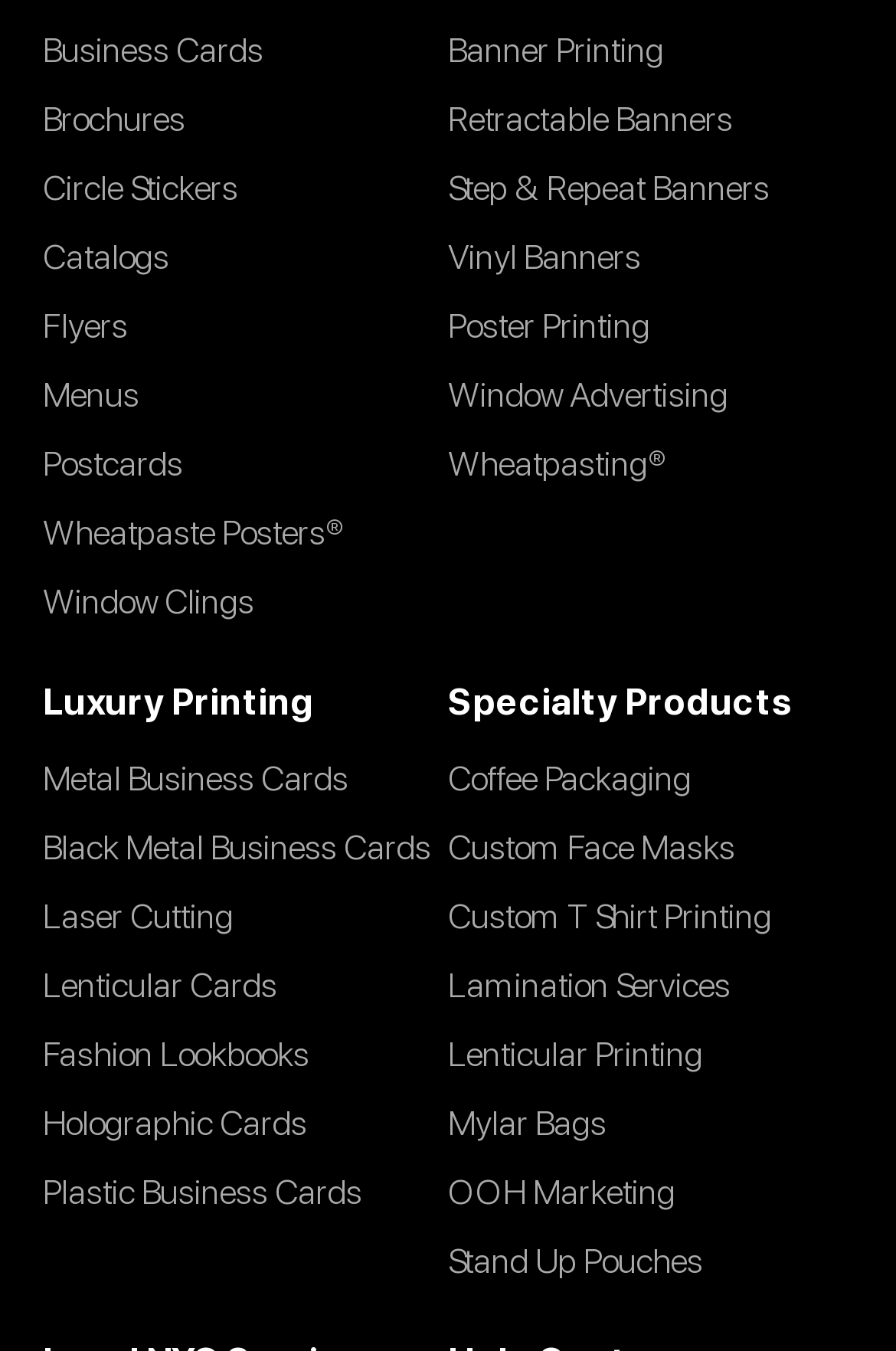Respond to the following query with just one word or a short phrase: 
What is the category of 'Metal Business Cards'?

Luxury Printing